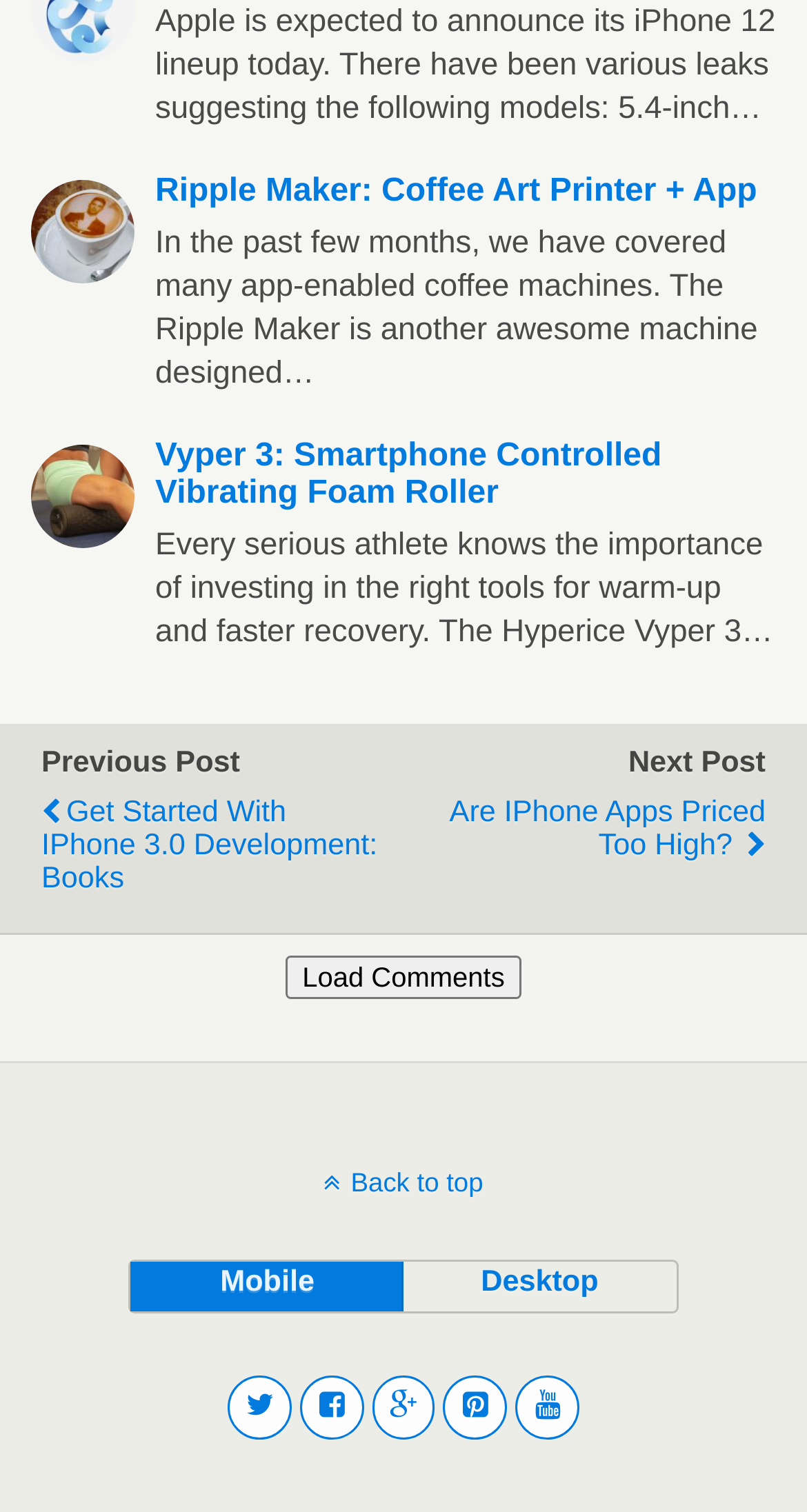Provide the bounding box coordinates for the area that should be clicked to complete the instruction: "Go back to top".

[0.0, 0.772, 1.0, 0.793]